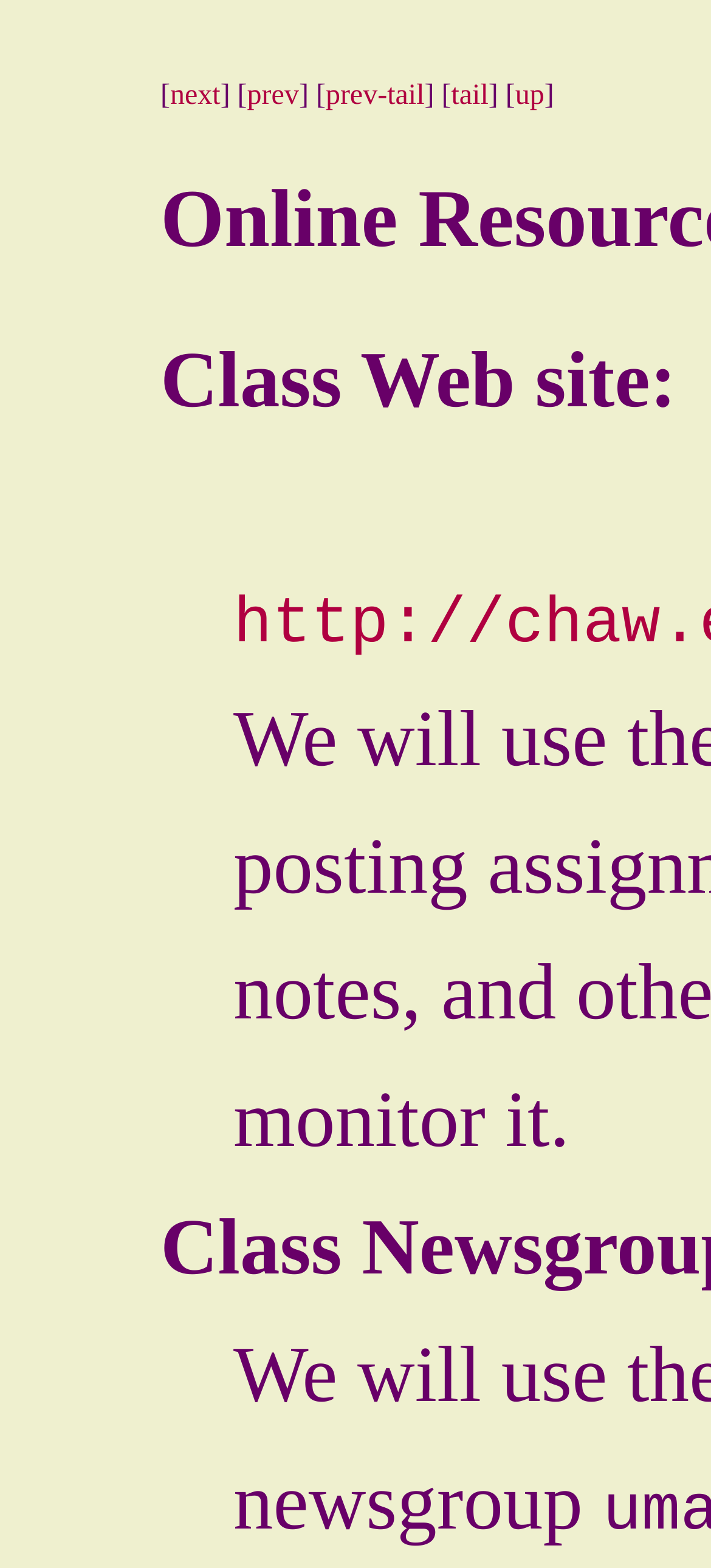How many links are there in the top row?
Provide a concise answer using a single word or phrase based on the image.

5